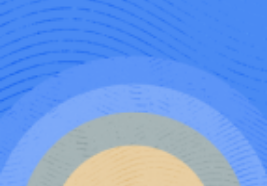Give a comprehensive caption for the image.

The image displays a serene abstract design featuring concentric circular patterns that blend various shades of blue, beige, and gray. The smooth curves and gradients create a calming visual effect, evoking a sense of tranquility and depth. This artwork is likely associated with a contemporary theme, possibly reflecting themes of social support or community, as suggested by the surrounding content regarding social care budgets and community-focused initiatives. This context reinforces the image's potential to symbolize unity and the importance of care in society.